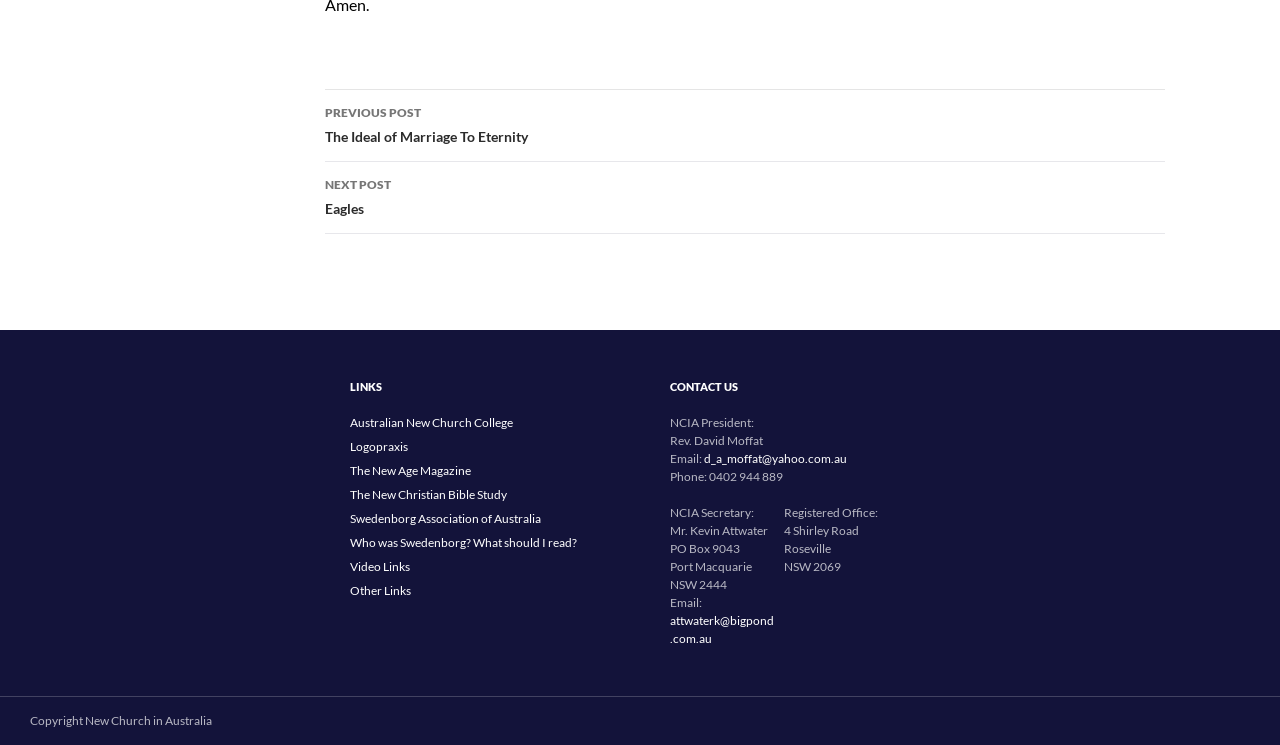Please answer the following question using a single word or phrase: 
What is the email address of the NCIA Secretary?

attwaterk@bigpond.com.au